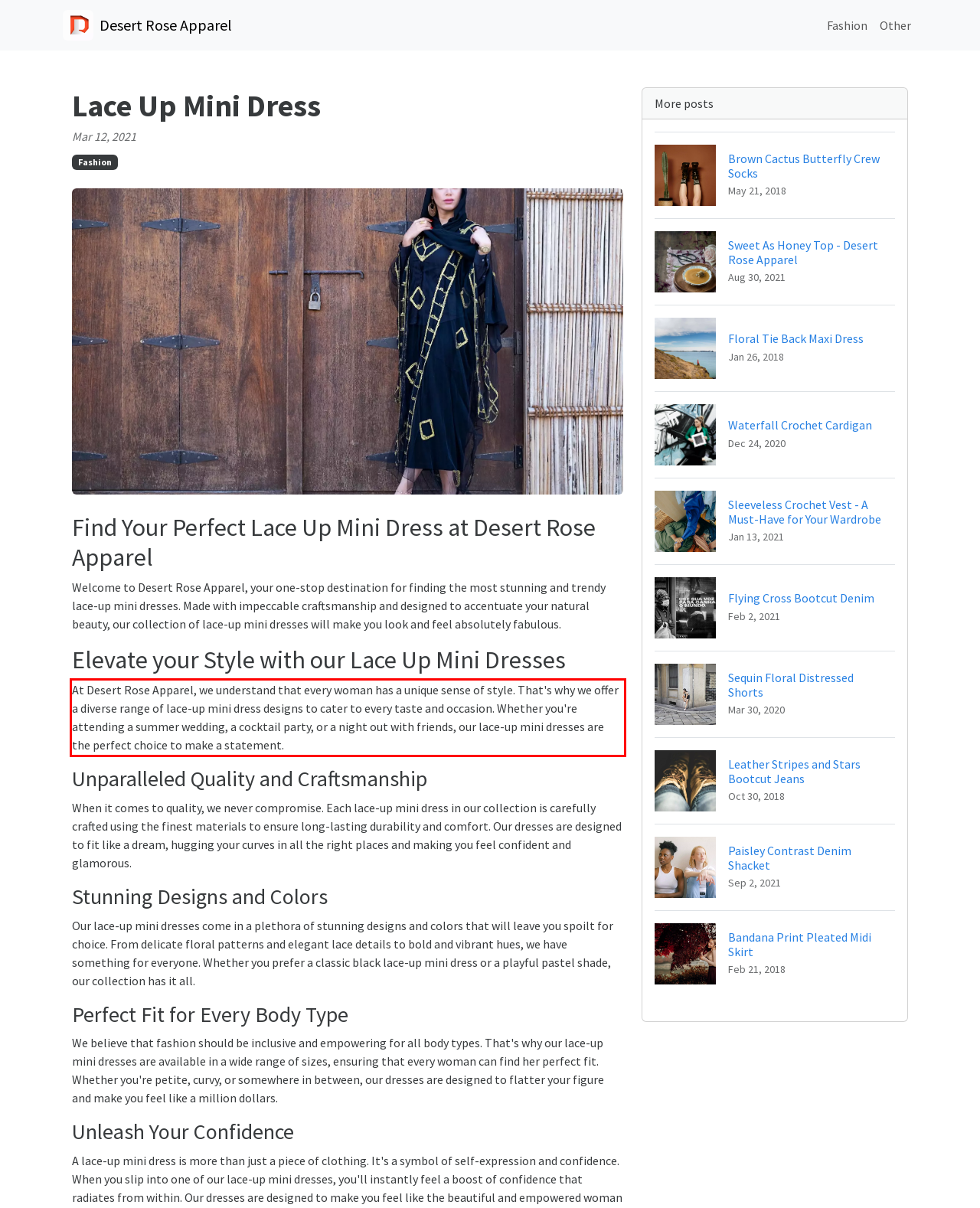You have a webpage screenshot with a red rectangle surrounding a UI element. Extract the text content from within this red bounding box.

At Desert Rose Apparel, we understand that every woman has a unique sense of style. That's why we offer a diverse range of lace-up mini dress designs to cater to every taste and occasion. Whether you're attending a summer wedding, a cocktail party, or a night out with friends, our lace-up mini dresses are the perfect choice to make a statement.